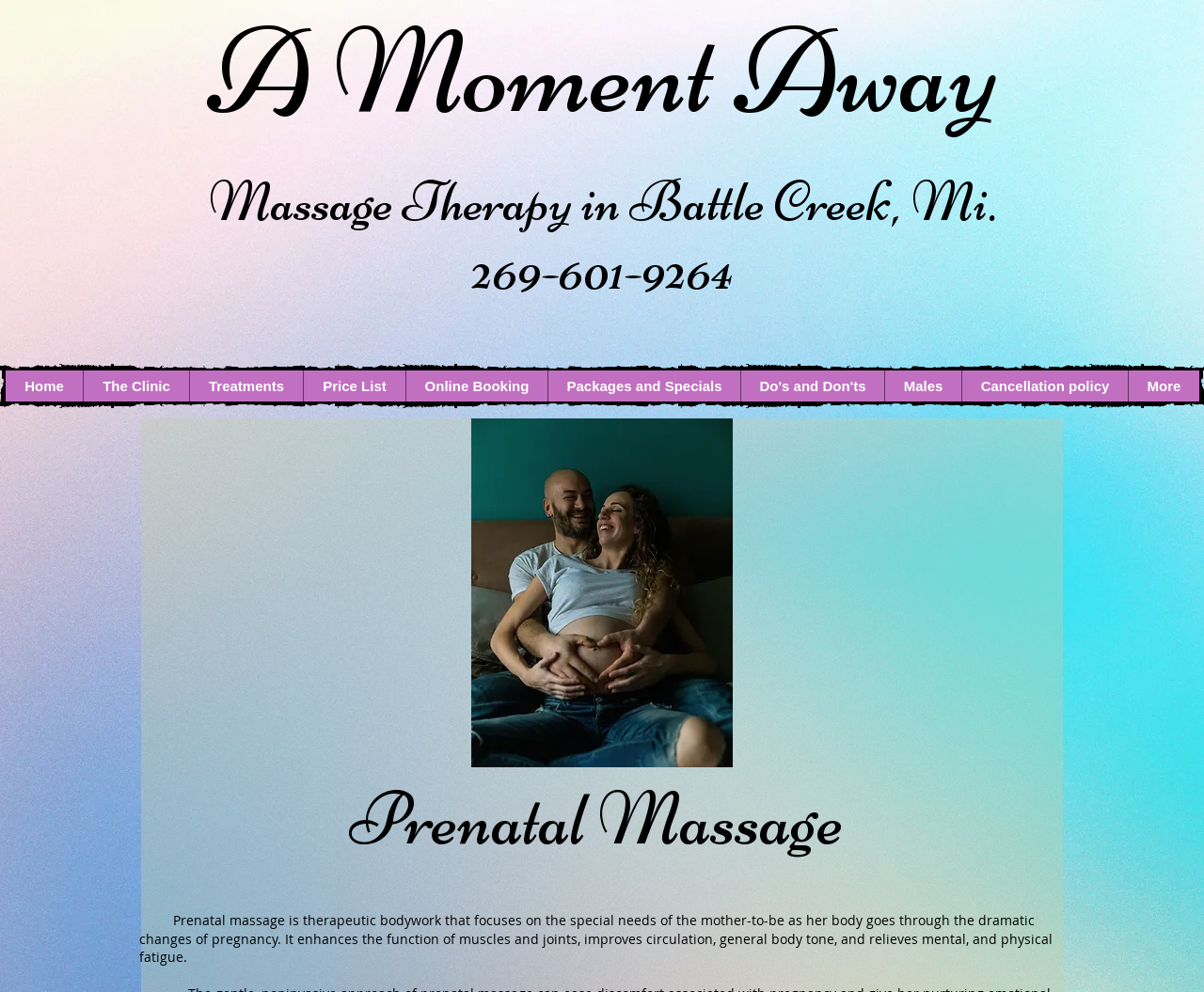Highlight the bounding box coordinates of the element you need to click to perform the following instruction: "View The Clinic."

[0.069, 0.373, 0.157, 0.405]